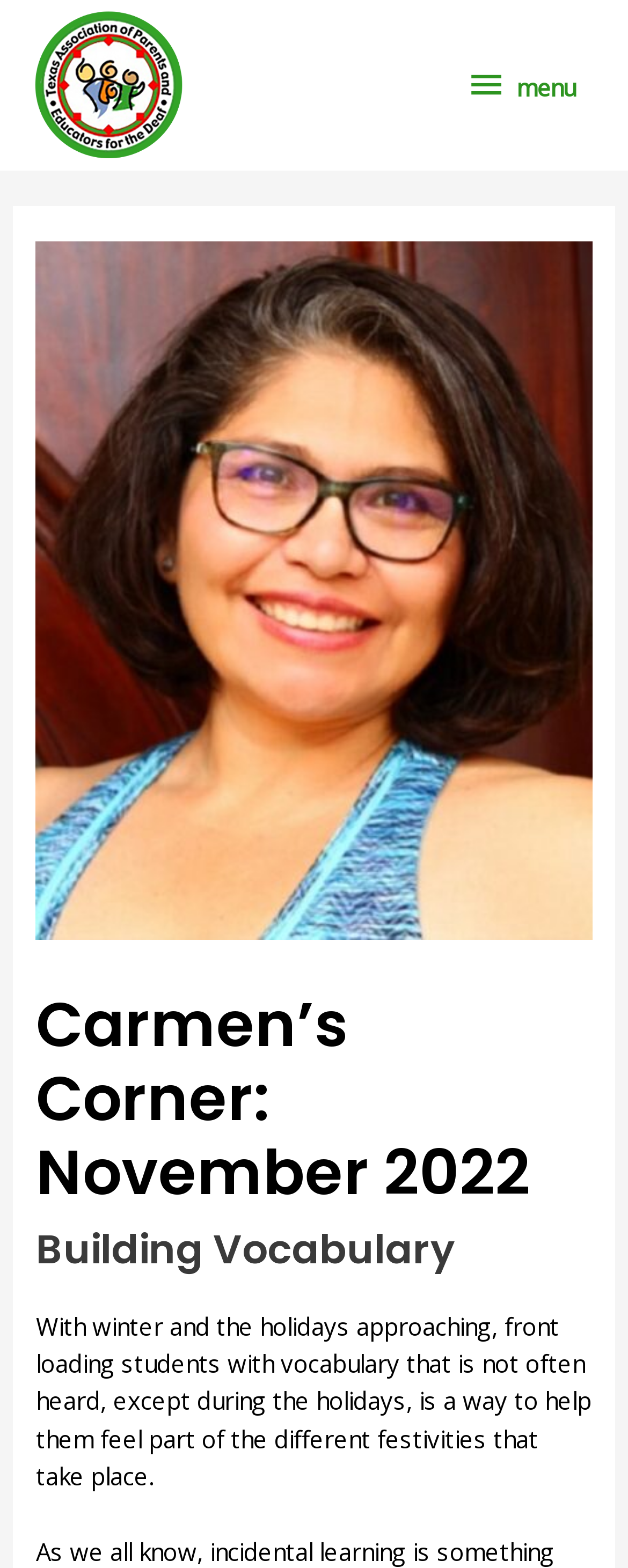What is the name of the author?
Based on the image, answer the question with a single word or brief phrase.

Carmen Castro-Toriano